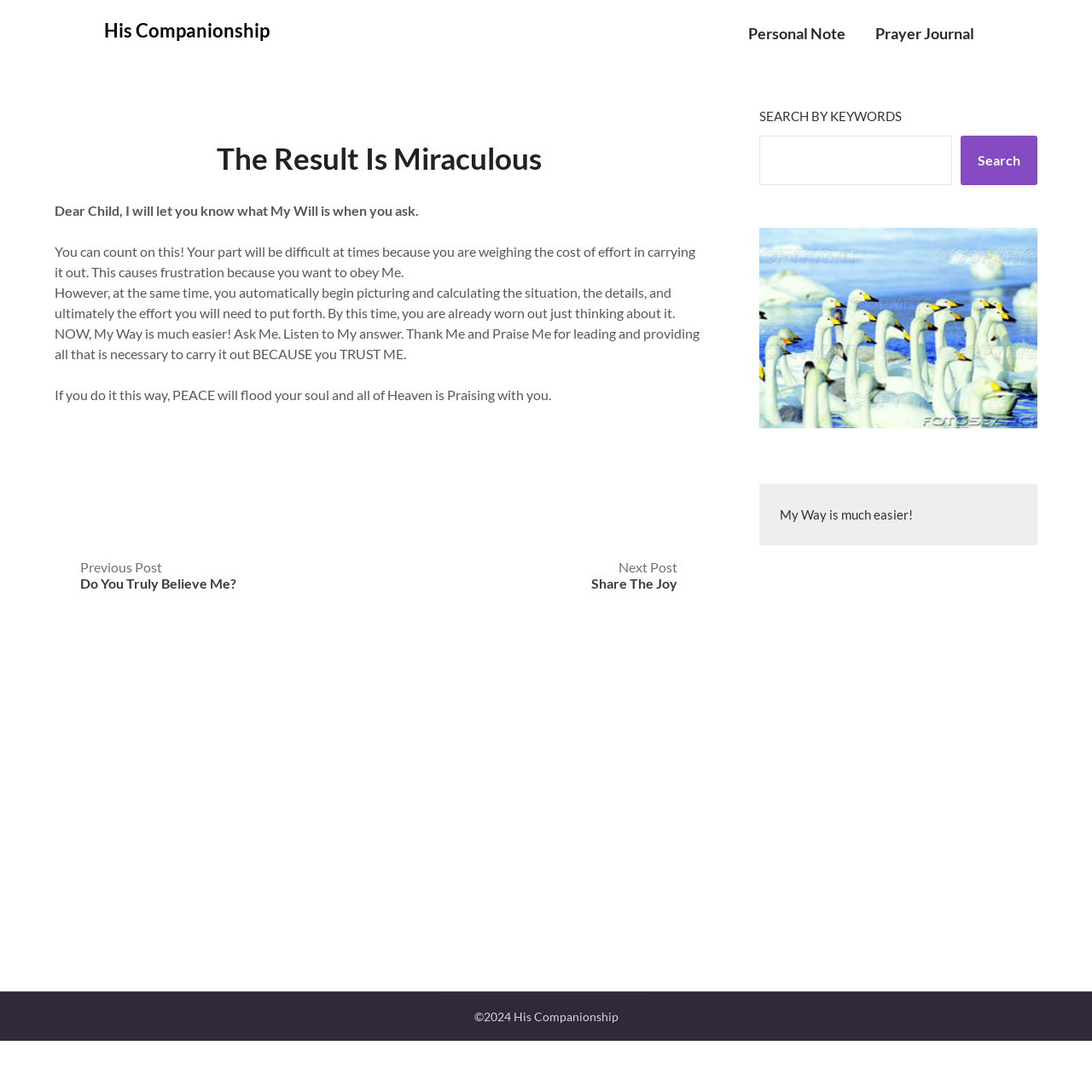What is the purpose of the search box?
Provide an in-depth and detailed explanation in response to the question.

I found a search box in the complementary section of the webpage with a label 'SEARCH BY KEYWORDS', which suggests that its purpose is to search by keywords.